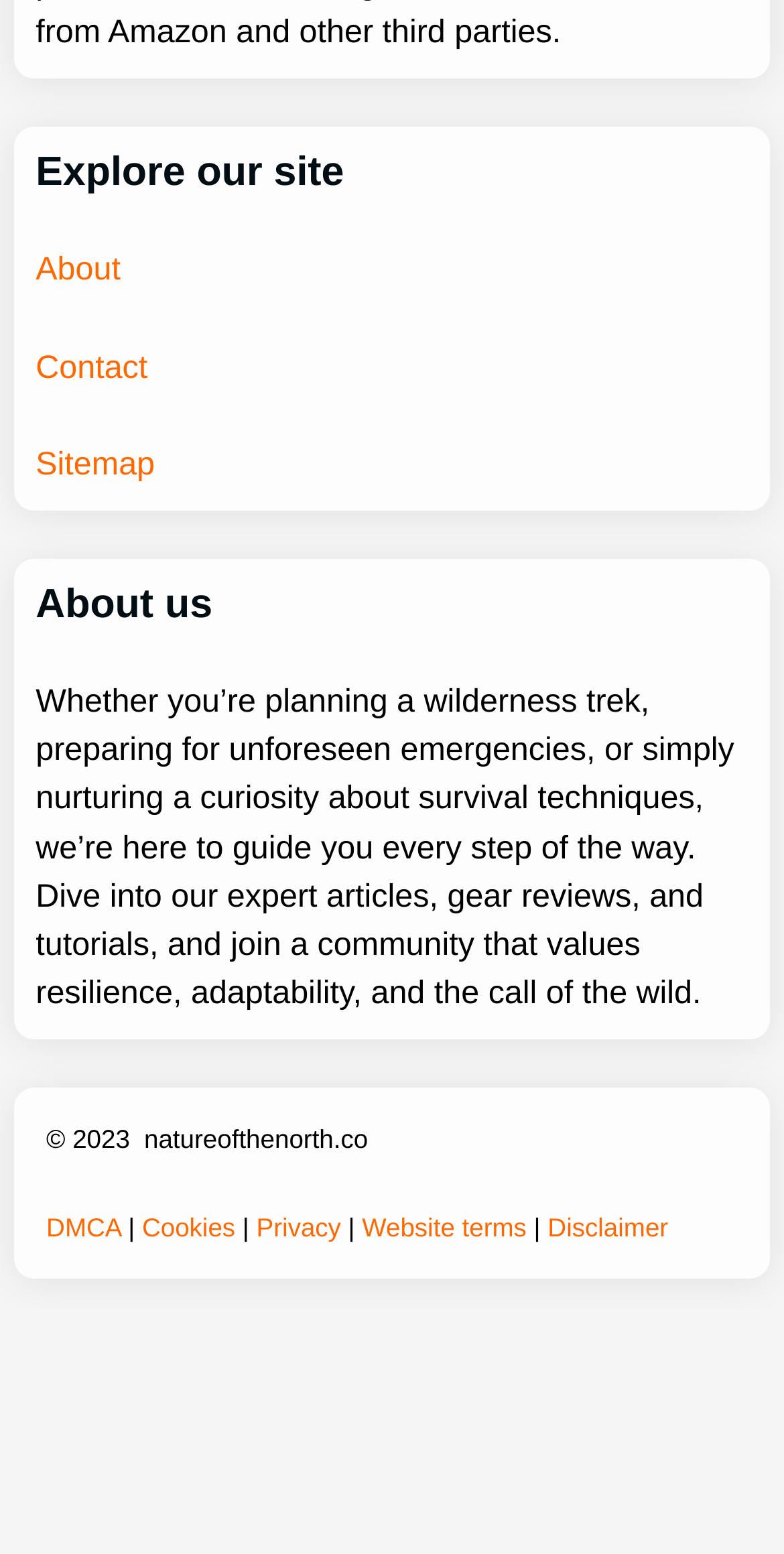Determine the bounding box for the described UI element: "Core Community".

None